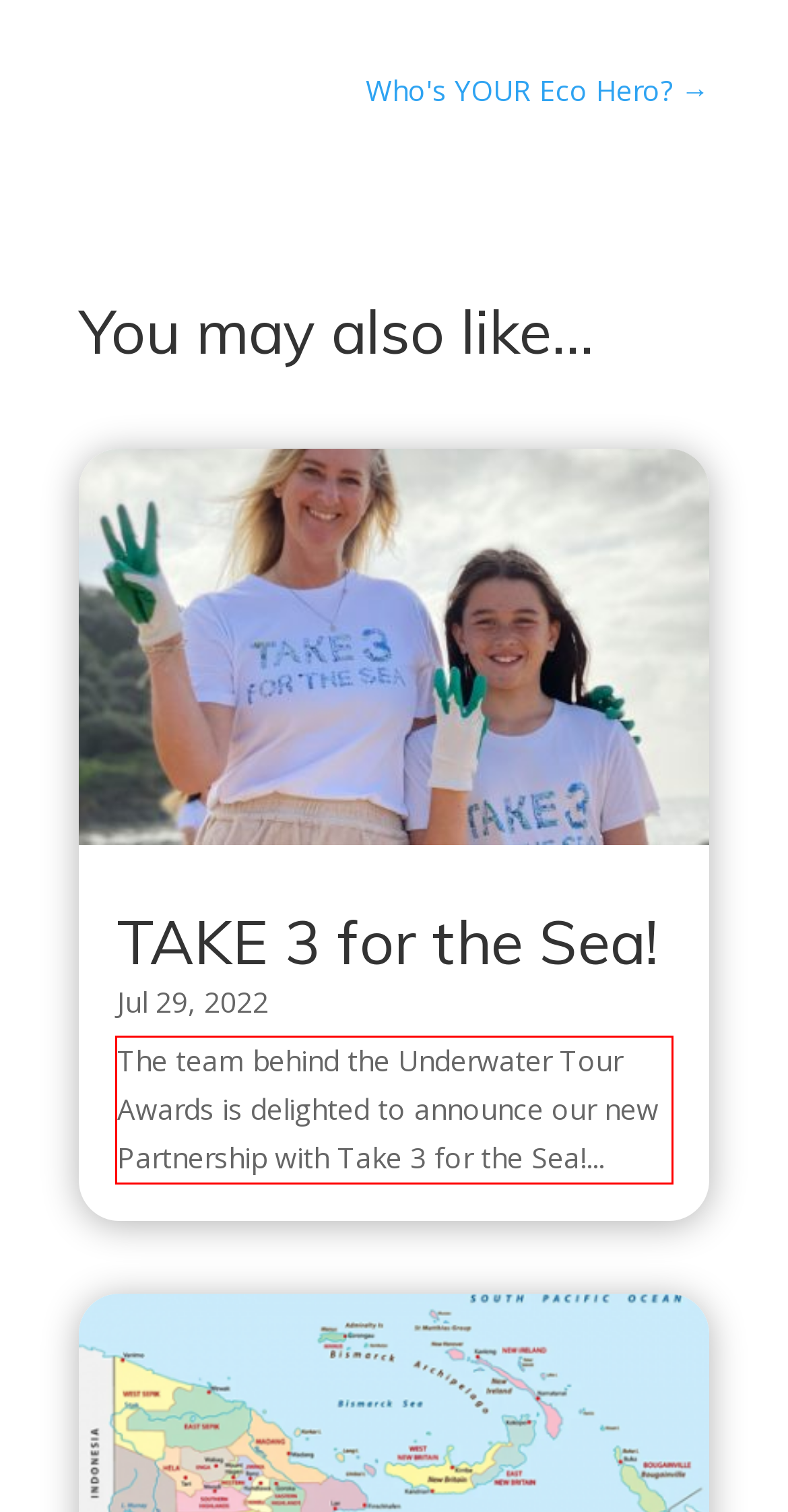By examining the provided screenshot of a webpage, recognize the text within the red bounding box and generate its text content.

The team behind the Underwater Tour Awards is delighted to announce our new Partnership with Take 3 for the Sea!...